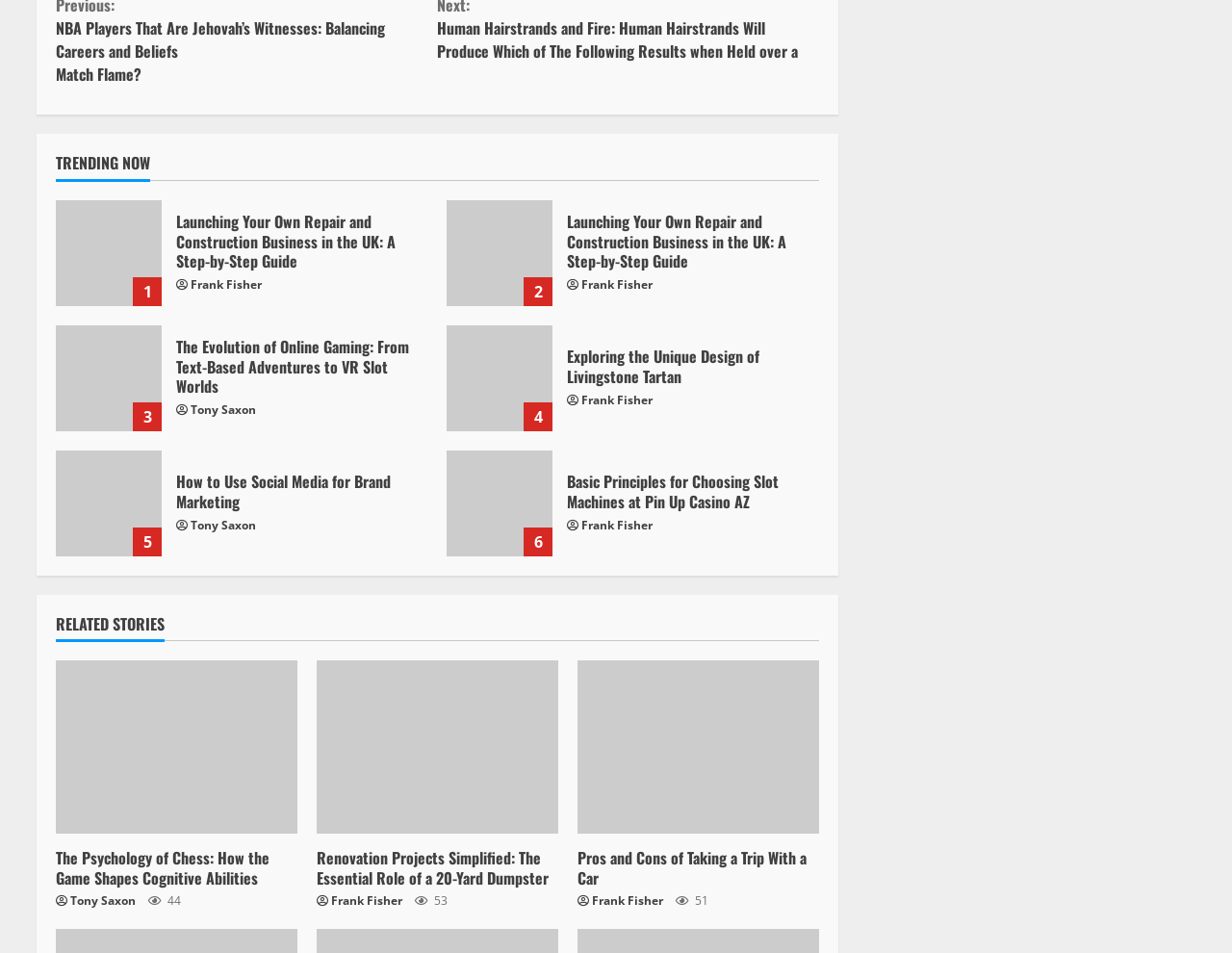Locate the bounding box coordinates of the clickable element to fulfill the following instruction: "Click on the link to launch your own repair and construction business in the UK". Provide the coordinates as four float numbers between 0 and 1 in the format [left, top, right, bottom].

[0.143, 0.22, 0.321, 0.286]